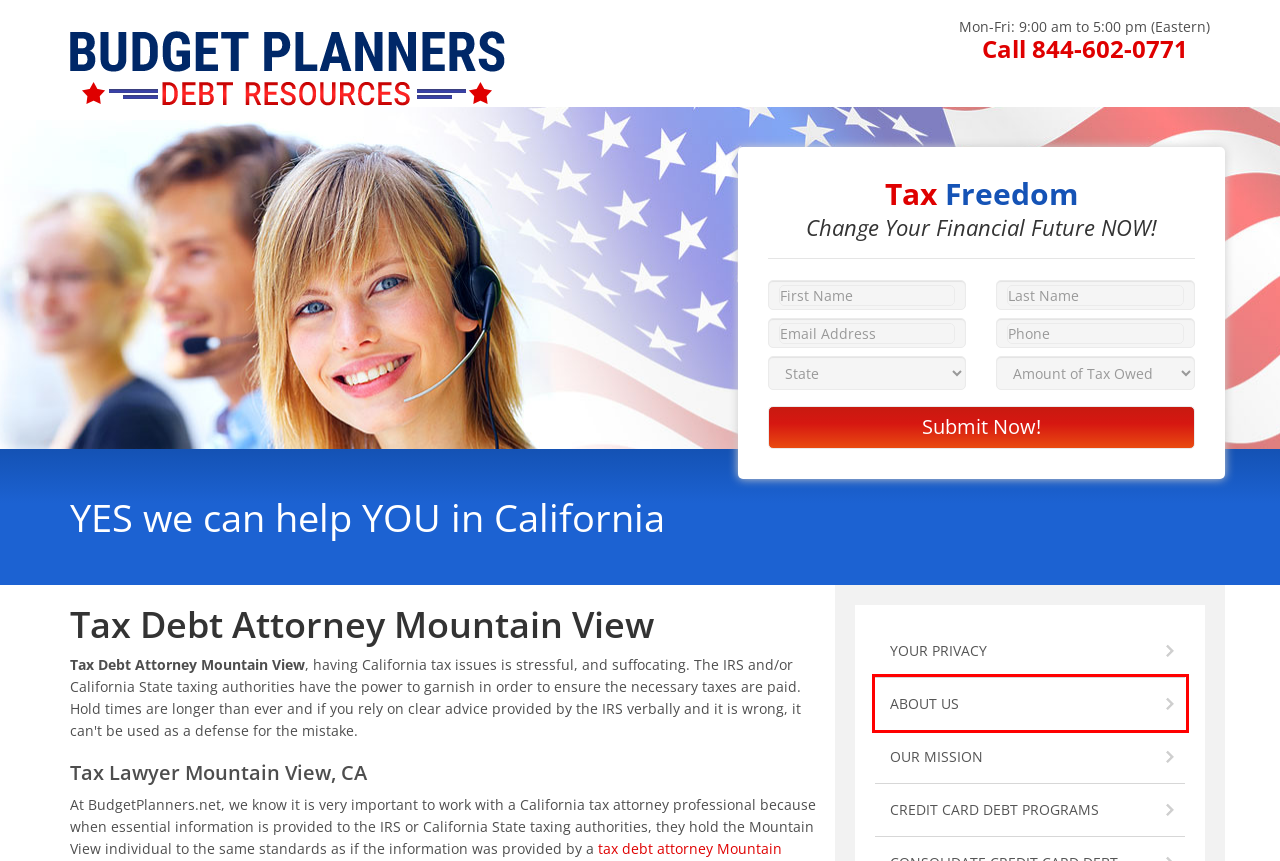With the provided screenshot showing a webpage and a red bounding box, determine which webpage description best fits the new page that appears after clicking the element inside the red box. Here are the options:
A. Debt Consolidation Benefits
B. Budget Planners Mission Statement
C. Your Privacy - Budget Planners
D. Credit Card Consolidation | Consolidate Credit Card Debt USA
E. About Us
F. Credit Card Debt Programs And Advice -  Budget Planners
G. Find a lawyer for affordable legal aid | USAGov
H. Credit Consolidation Services - Budget Planners

E